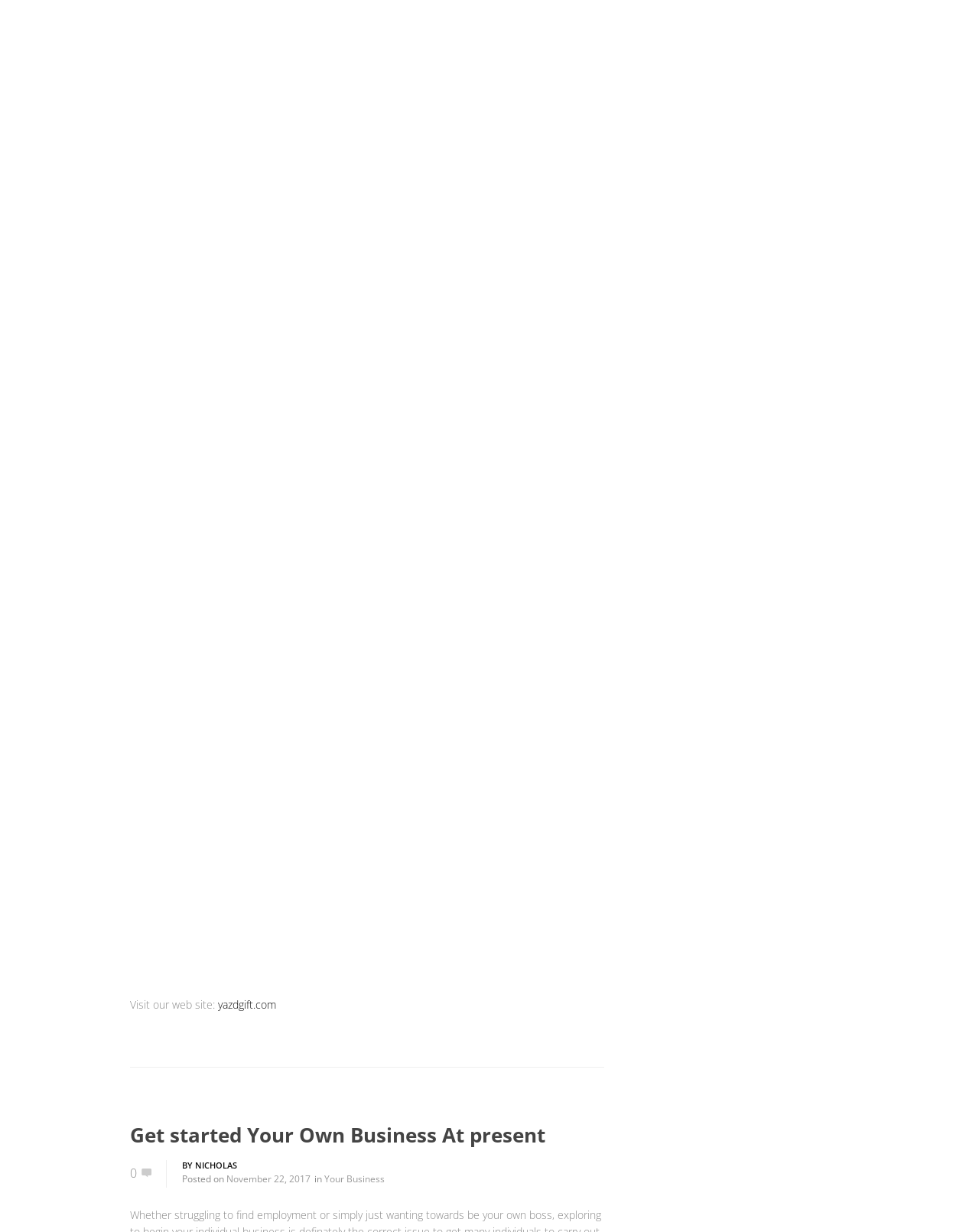Calculate the bounding box coordinates of the UI element given the description: "November 22, 2017".

[0.231, 0.952, 0.317, 0.962]